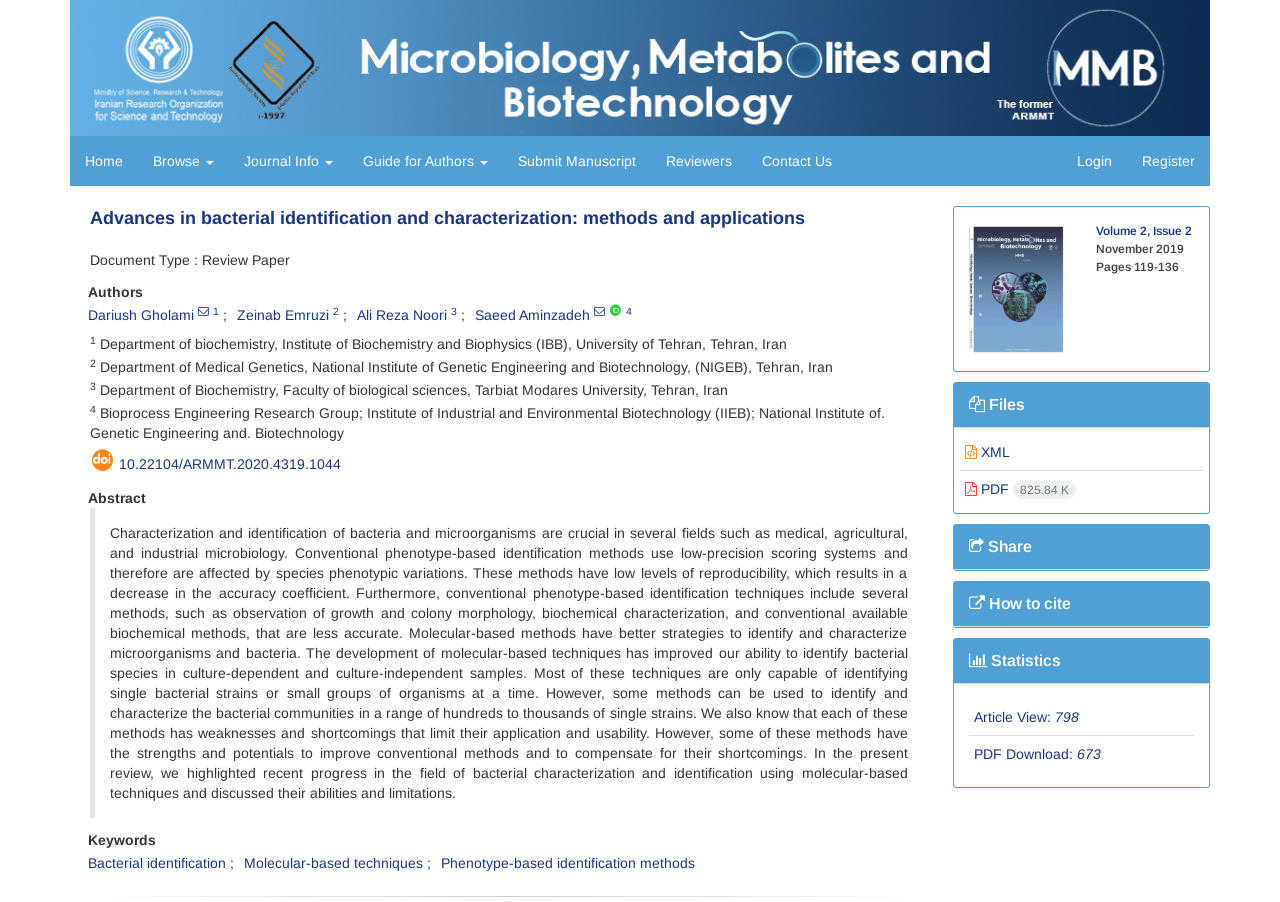Extract the main headline from the webpage and generate its text.

Advances in bacterial identification and characterization: methods and applications